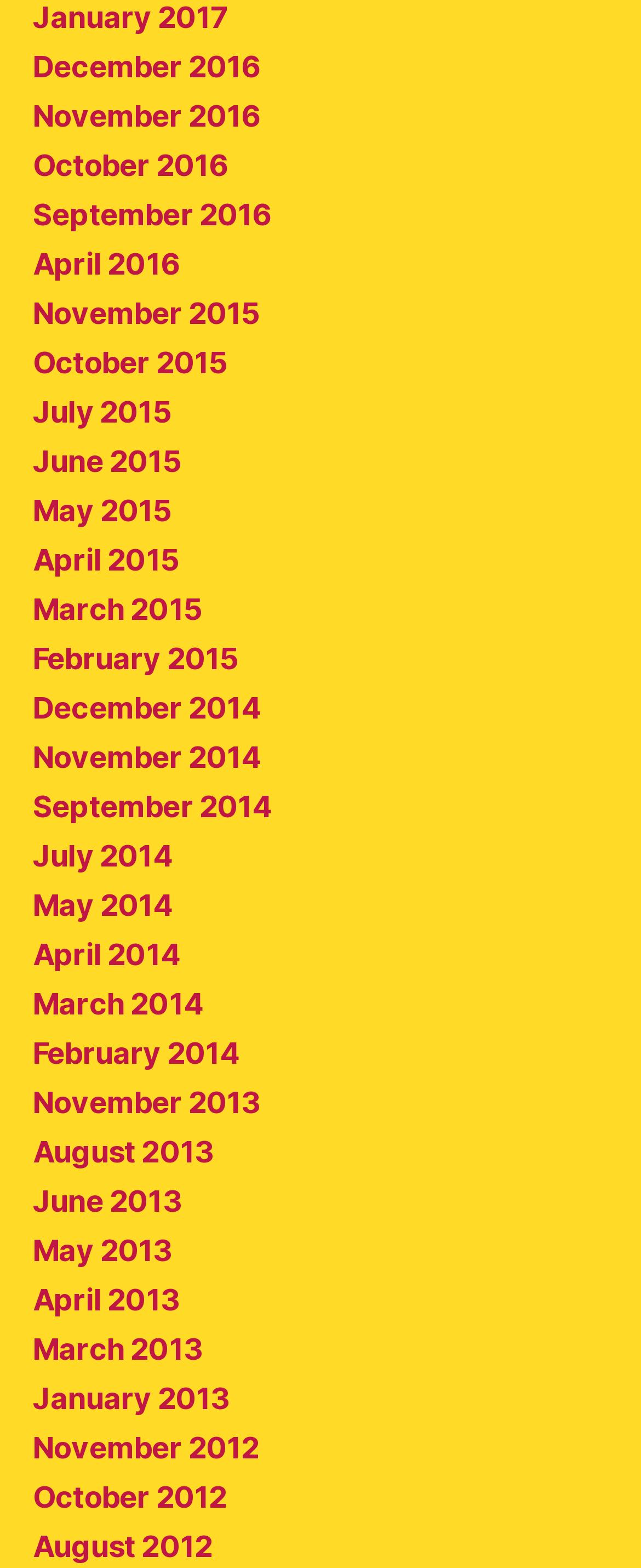What is the earliest month listed?
Provide an in-depth and detailed answer to the question.

By examining the list of links, I found that the earliest month listed is January 2013, which is located at the bottom of the list.